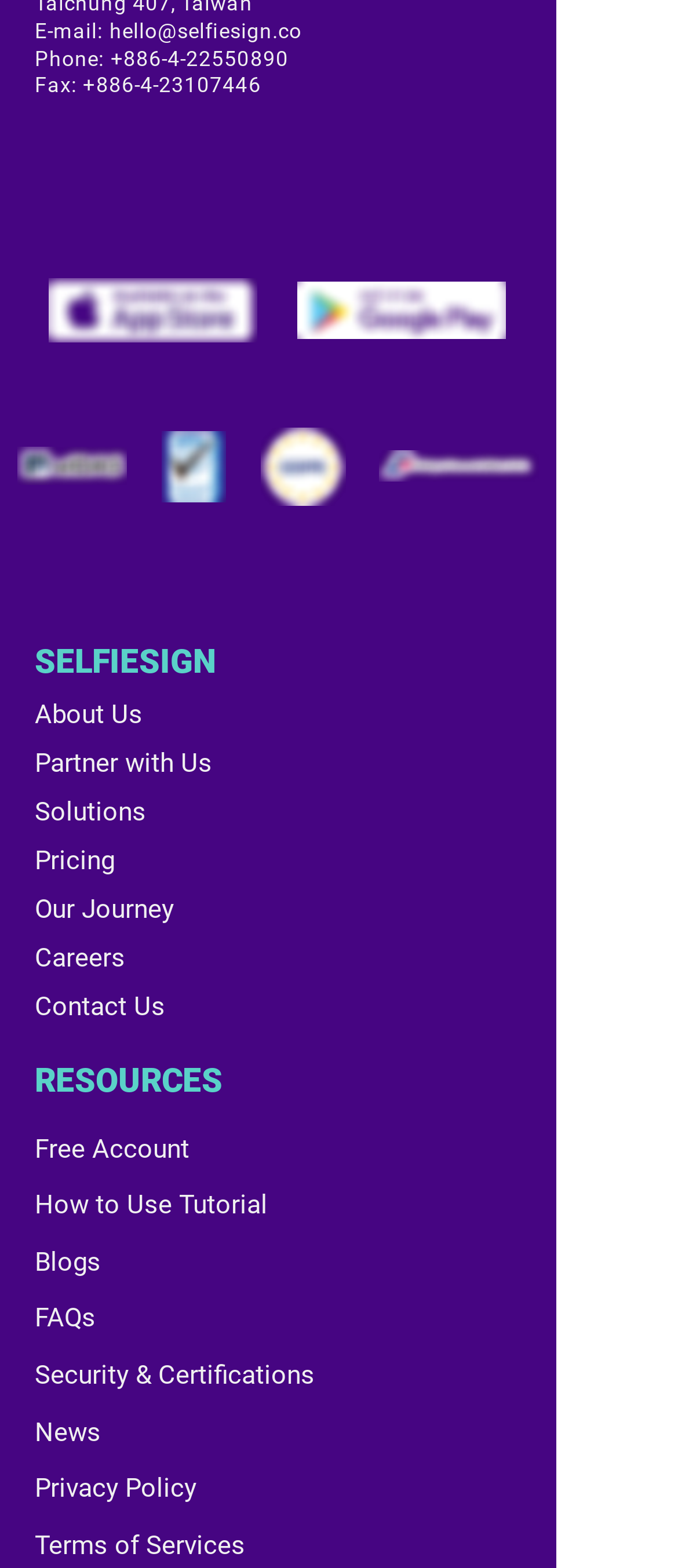Identify the bounding box coordinates of the region I need to click to complete this instruction: "Download the iOS app".

[0.072, 0.177, 0.379, 0.218]